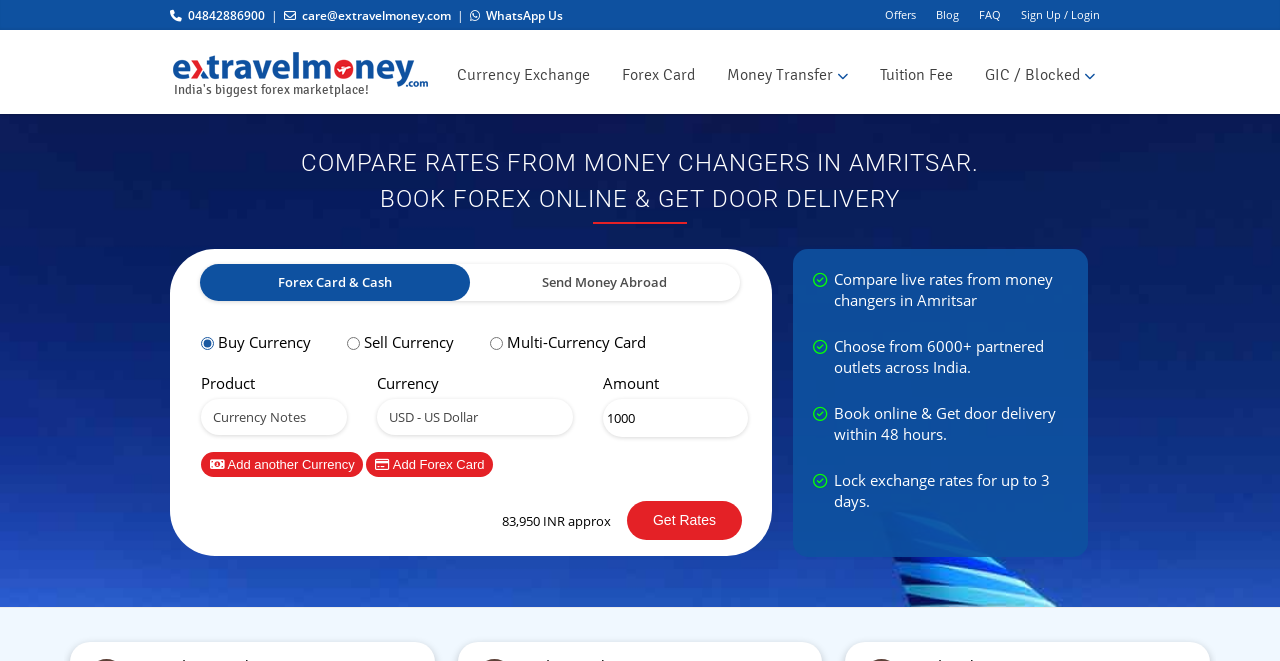Answer the question below using just one word or a short phrase: 
How many links are in the top navigation bar?

4